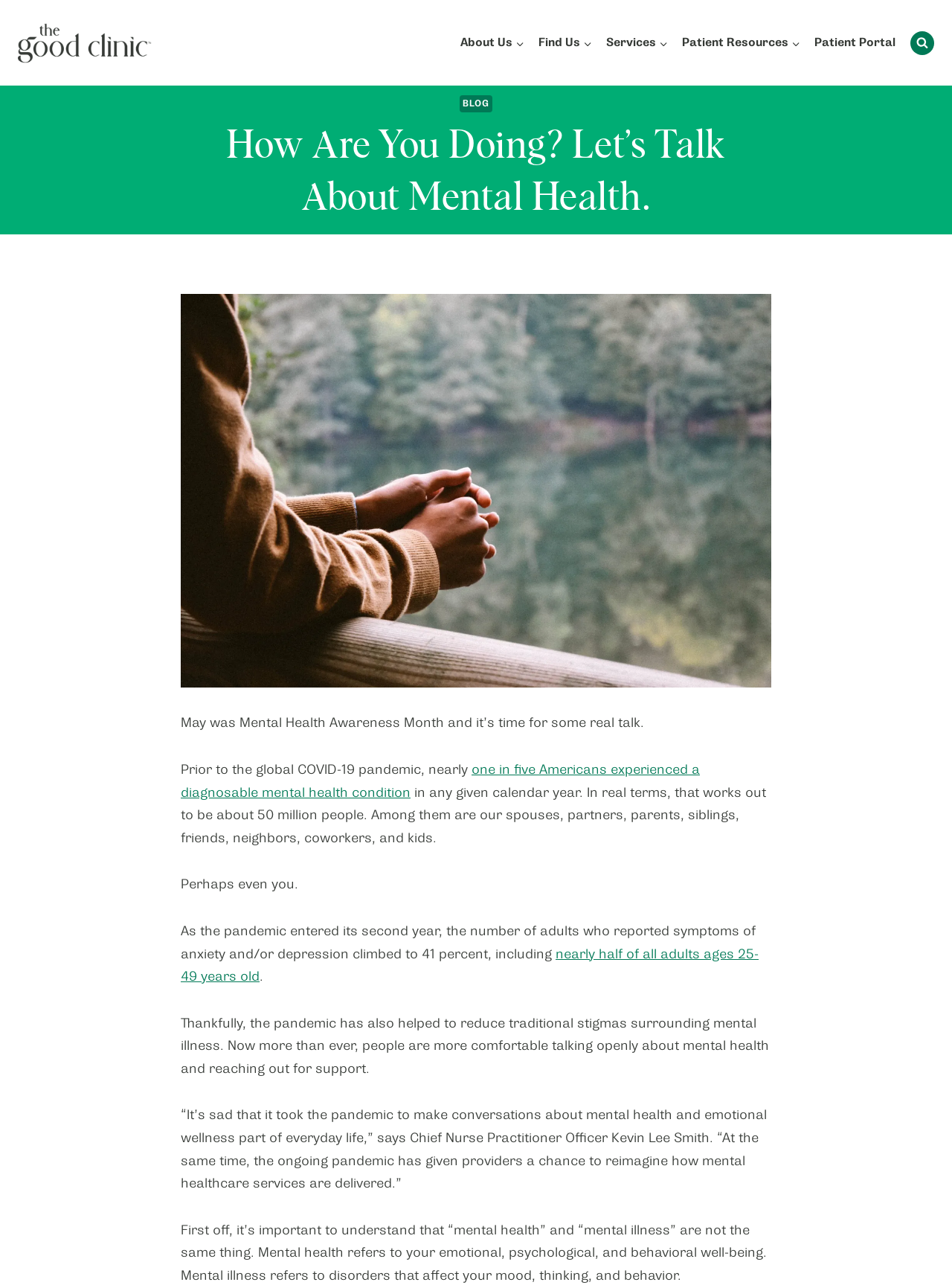Determine the bounding box coordinates of the region that needs to be clicked to achieve the task: "Click on the 'About Us' link".

[0.476, 0.025, 0.558, 0.041]